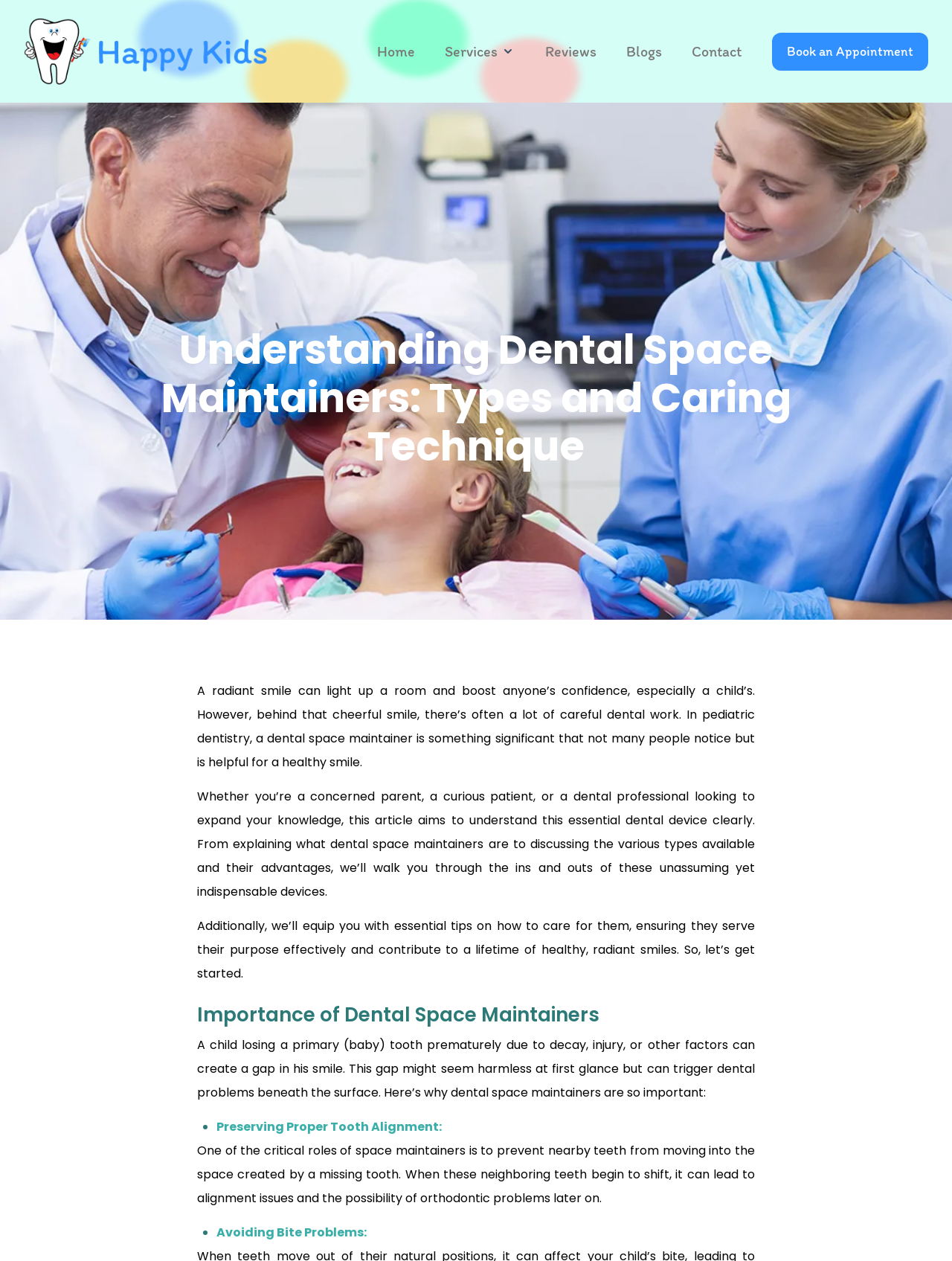Provide an in-depth caption for the elements present on the webpage.

The webpage is about understanding dental space maintainers, their types, and caring techniques. At the top left corner, there is a logo image, and next to it, there are navigation links to "Home", "Services", "Reviews", "Blogs", and "Contact". On the top right corner, there is a "Book an Appointment" button.

Below the navigation links, there is a main heading that reads "Understanding Dental Space Maintainers: Types and Caring Technique". Following this heading, there are three paragraphs of text that introduce the importance of dental space maintainers in pediatric dentistry, explaining that they are essential for a healthy smile.

Below the introductory text, there is a subheading "Importance of Dental Space Maintainers" that highlights the significance of these devices. The text that follows explains how dental space maintainers prevent dental problems when a child loses a primary tooth prematurely. There are two bullet points that elaborate on the importance of space maintainers, including preserving proper tooth alignment and avoiding bite problems.